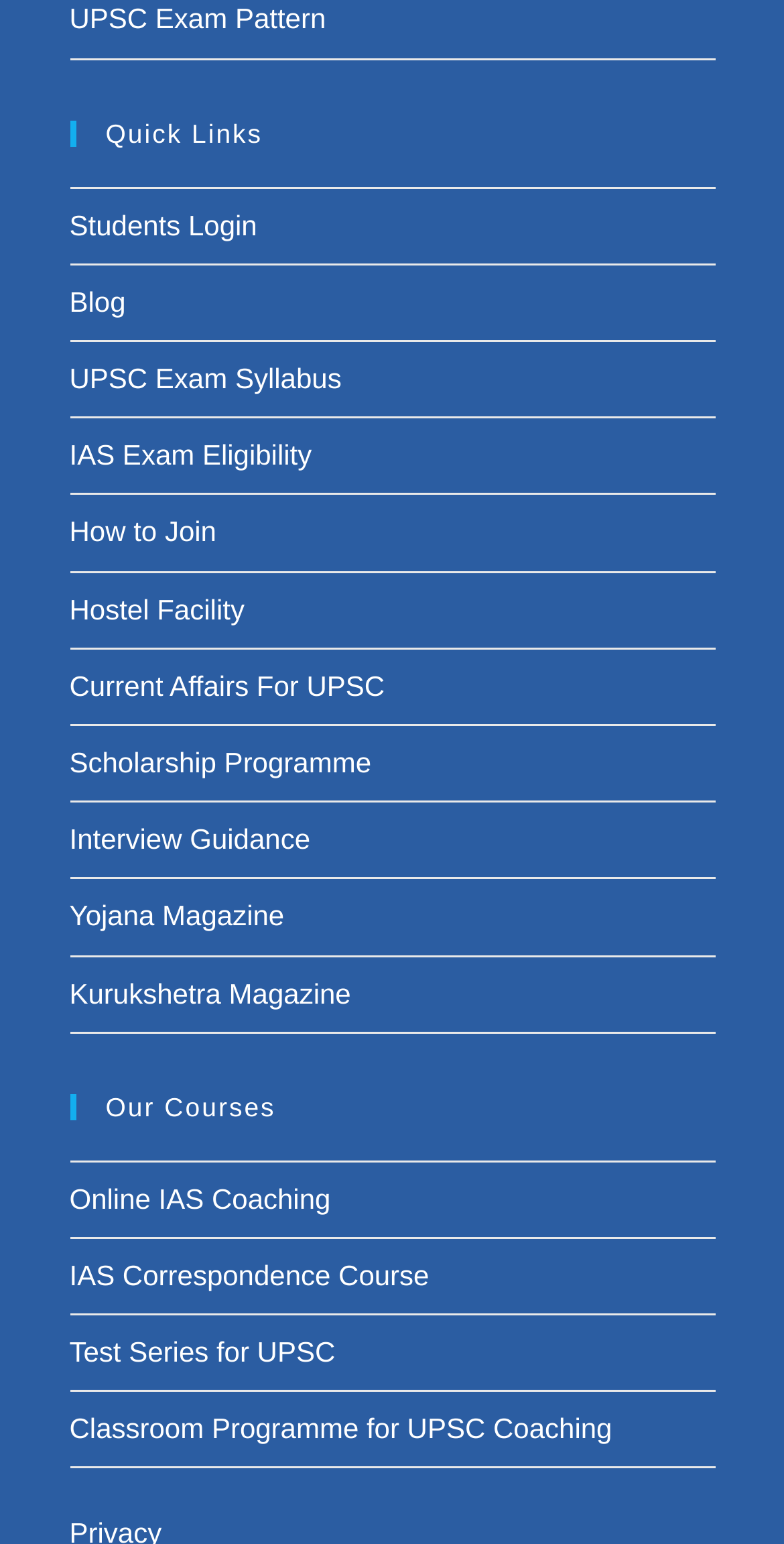What is the second link under 'Quick Links'?
We need a detailed and exhaustive answer to the question. Please elaborate.

The second link under 'Quick Links' is 'Students Login' which is located at the top of the webpage with a bounding box coordinate of [0.088, 0.135, 0.328, 0.156].